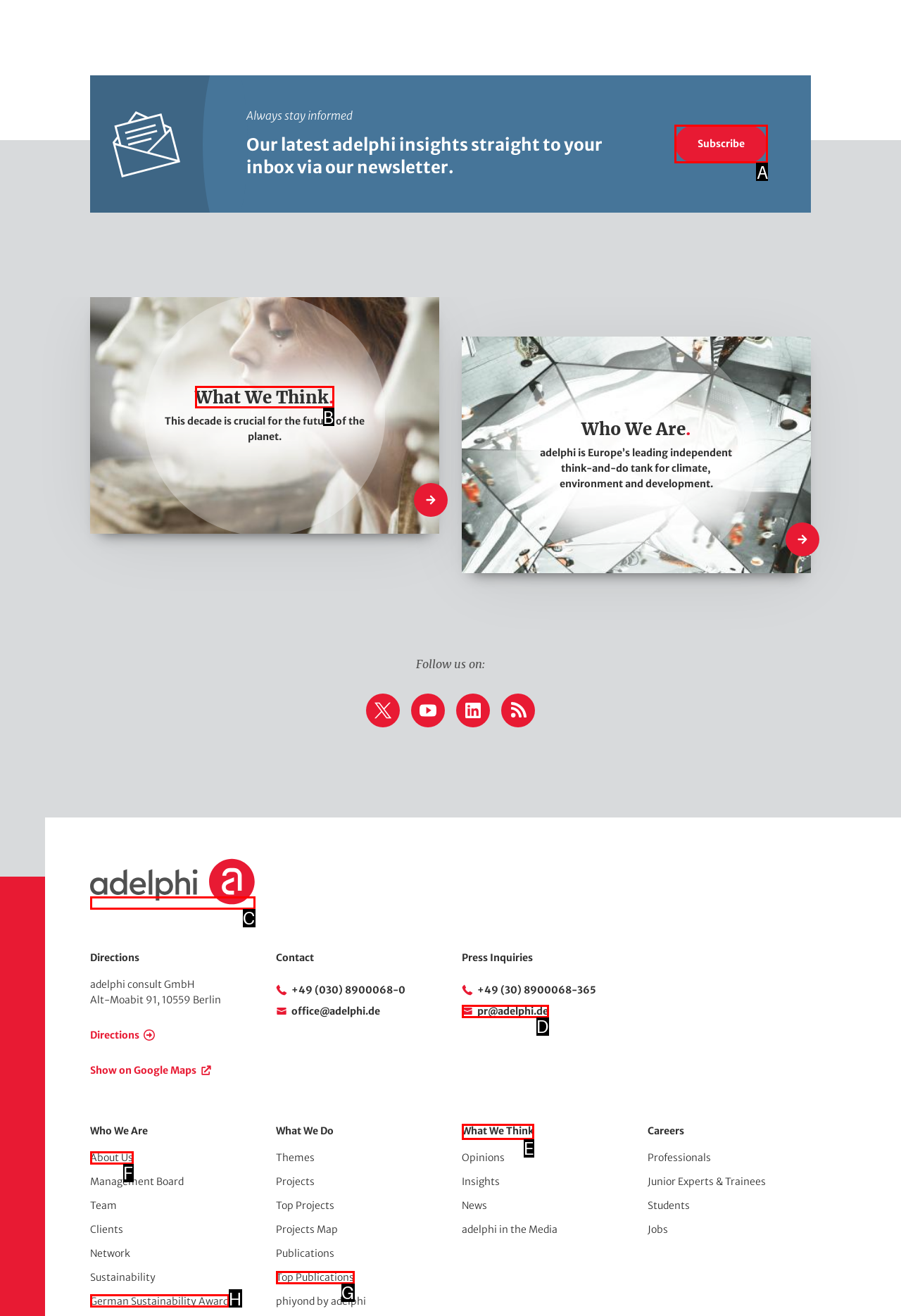Tell me which letter I should select to achieve the following goal: Subscribe to the newsletter
Answer with the corresponding letter from the provided options directly.

A